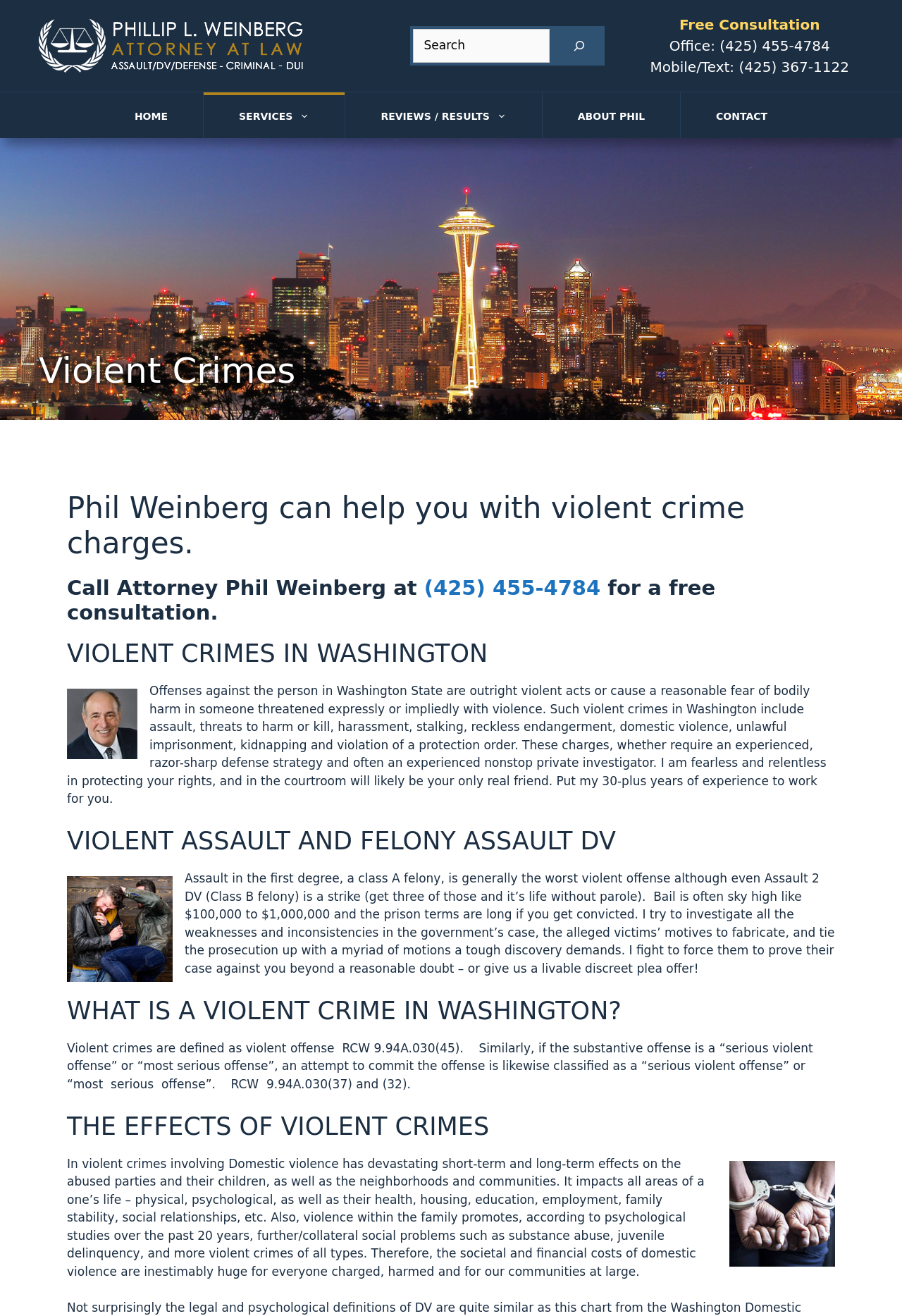Please determine the bounding box coordinates for the UI element described here. Use the format (top-left x, top-left y, bottom-right x, bottom-right y) with values bounded between 0 and 1: name="s" placeholder="Search"

[0.457, 0.022, 0.61, 0.048]